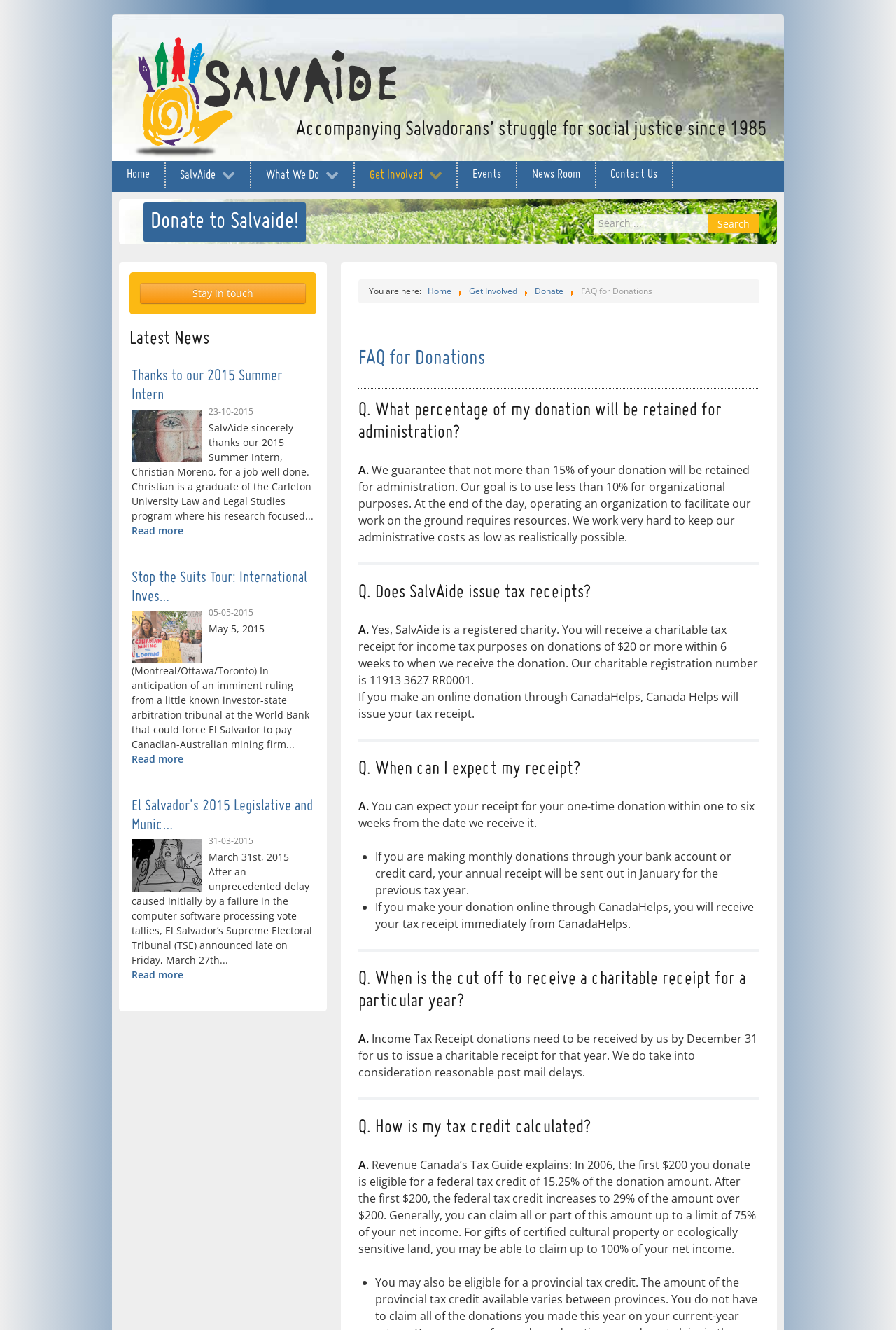Identify the bounding box coordinates of the section to be clicked to complete the task described by the following instruction: "Search for something". The coordinates should be four float numbers between 0 and 1, formatted as [left, top, right, bottom].

[0.663, 0.16, 0.847, 0.176]